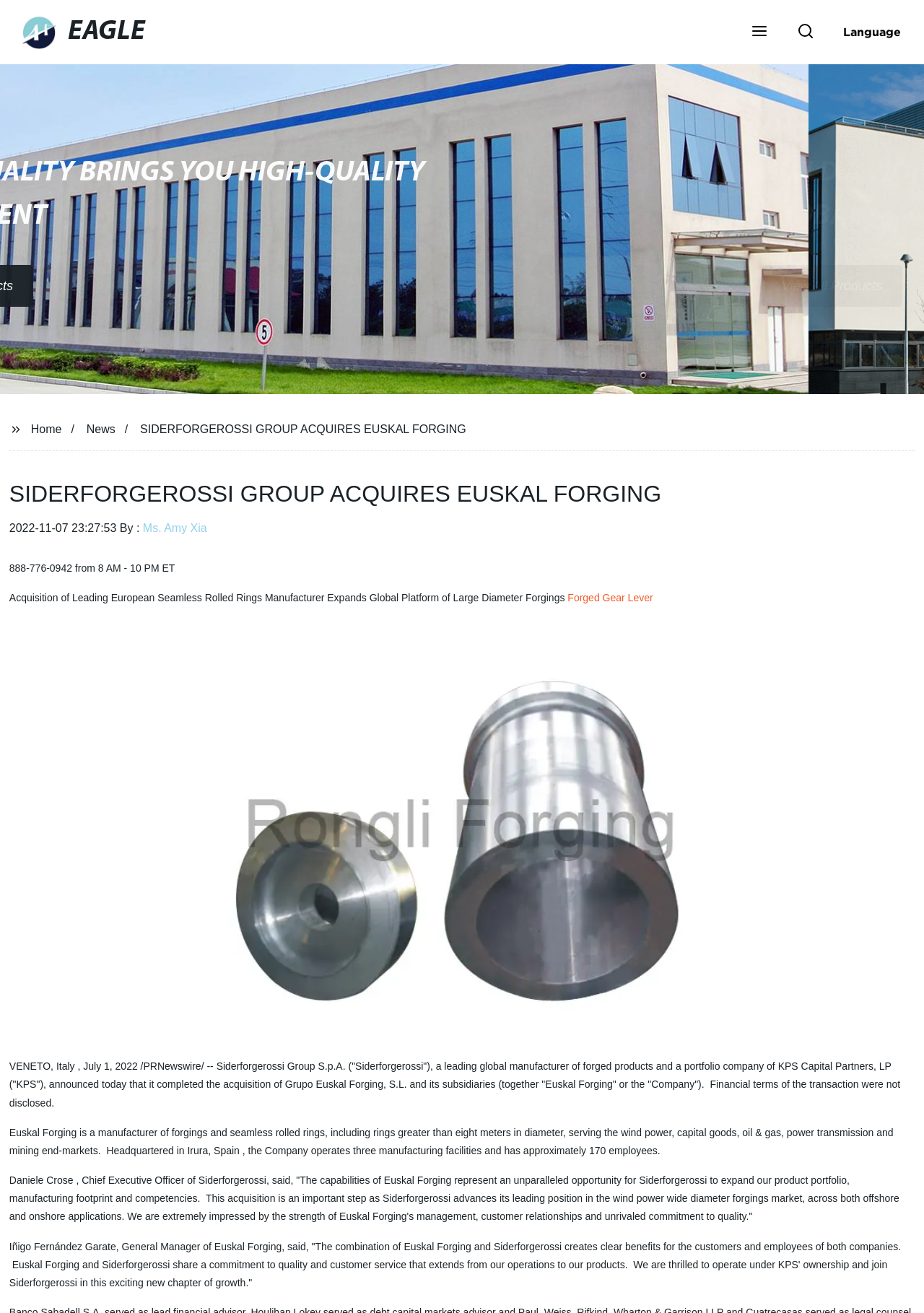Provide an in-depth description of the elements and layout of the webpage.

The webpage appears to be a news article or press release about Siderforgerossi Group acquiring Euskal Forging. At the top of the page, there is a header section with three buttons: "EAGLE", a search button, and a language button. Below this section, there is a large image that spans almost the entire width of the page.

On the left side of the page, there is a navigation menu with links to "Home" and "News". Next to this menu, there is a heading that reads "SIDERFORGEROSSI GROUP ACQUIRES EUSKAL FORGING". Below this heading, there is a date and time stamp, followed by the author's name, Ms. Amy Xia.

The main content of the page is a long article that describes the acquisition of Euskal Forging by Siderforgerossi Group. The article is divided into several paragraphs, with a contact phone number and a brief summary of the acquisition at the top. There are also several quotes from executives of both companies, including Daniele Crose, CEO of Siderforgerossi, and Iñigo Fernández Garate, General Manager of Euskal Forging.

Throughout the article, there are no other images besides the large image at the top of the page. The text is well-organized and easy to read, with clear headings and concise paragraphs. Overall, the webpage appears to be a formal news article or press release about a significant business acquisition.